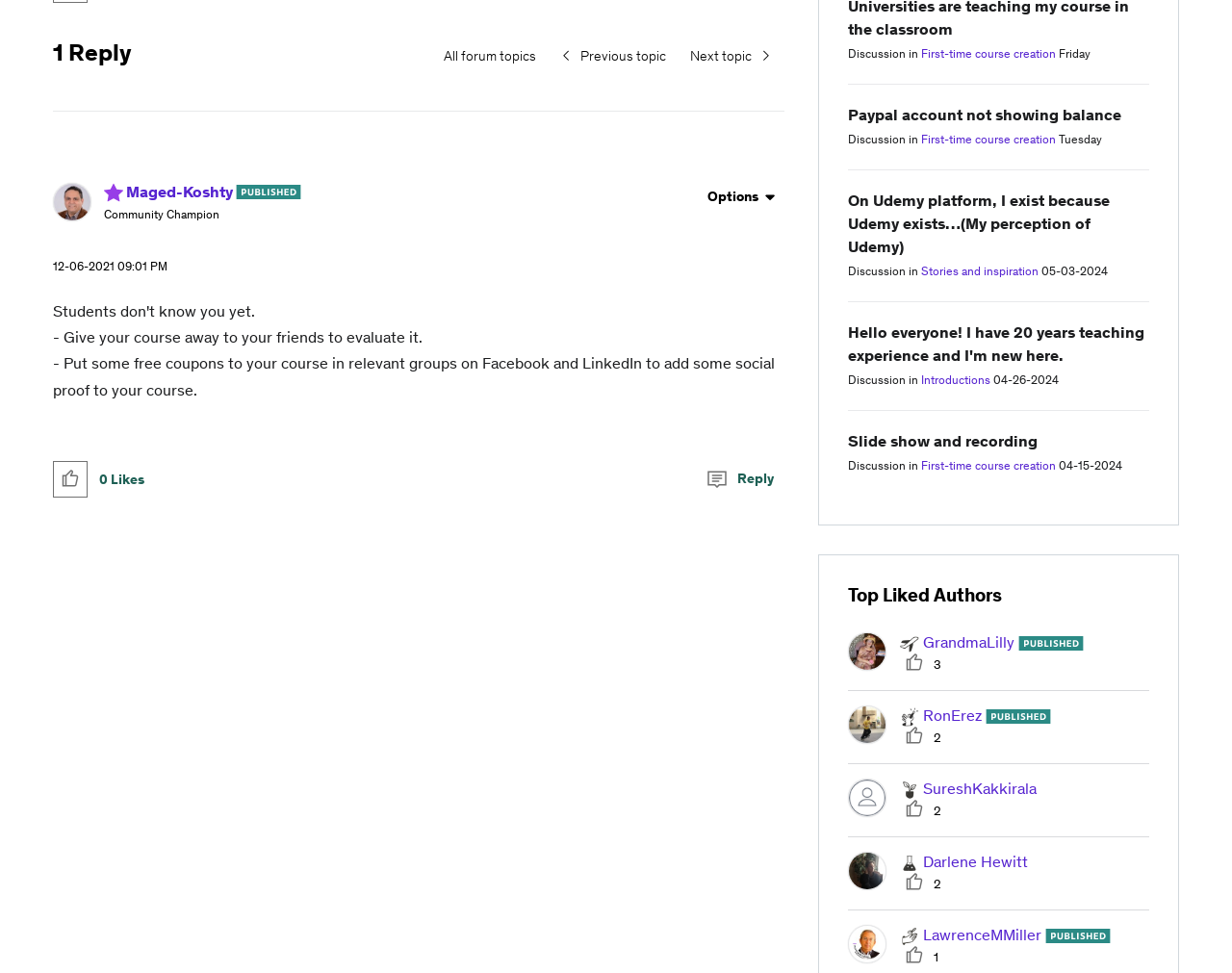Given the element description alt="SureshKakkirala" title="SureshKakkirala", identify the bounding box coordinates for the UI element on the webpage screenshot. The format should be (top-left x, top-left y, bottom-right x, bottom-right y), with values between 0 and 1.

[0.688, 0.8, 0.72, 0.84]